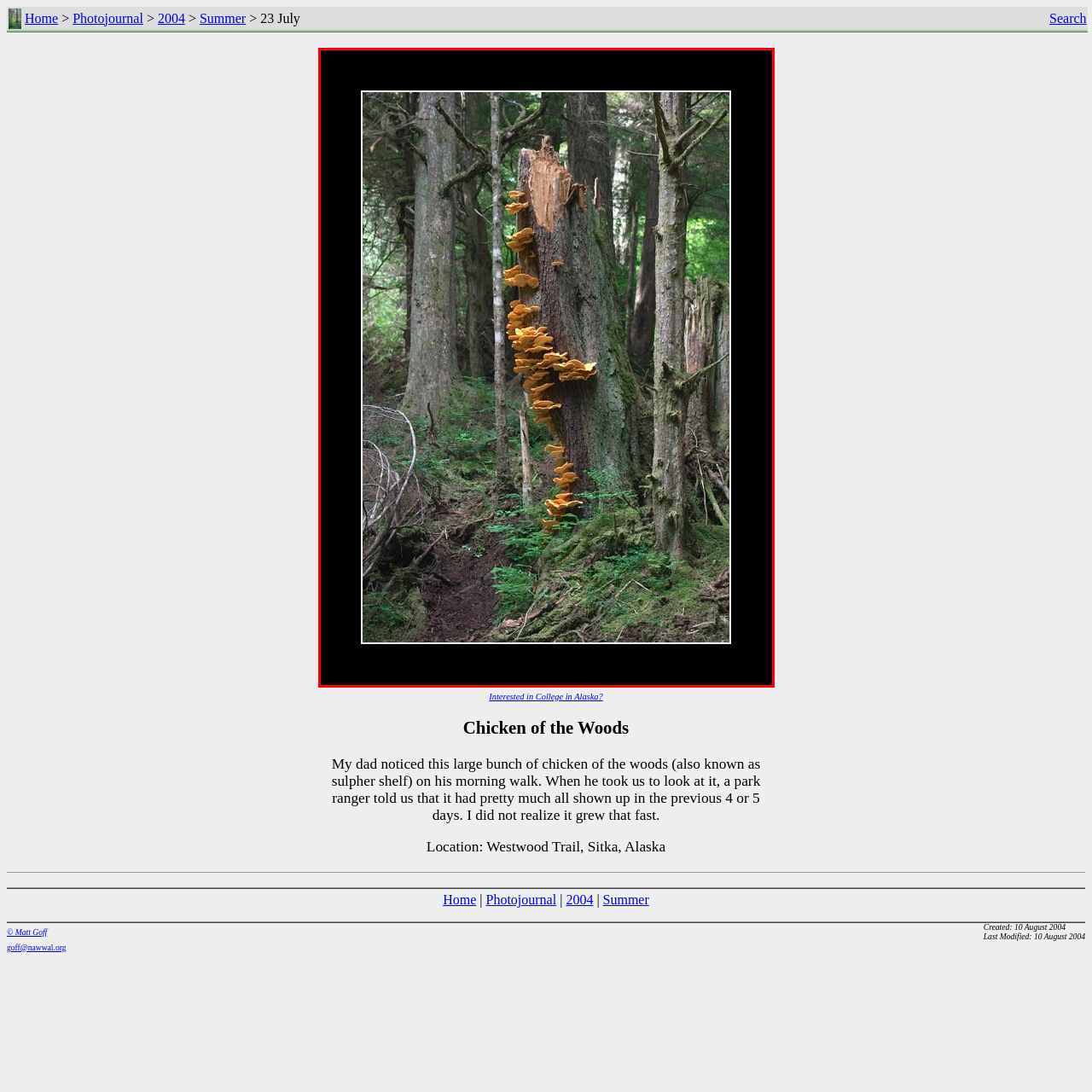Where was the photograph taken?
Inspect the image within the red bounding box and respond with a detailed answer, leveraging all visible details.

The location where the photograph was taken is mentioned in the caption, which specifies that it was taken on the Westwood Trail in Sitka, Alaska.